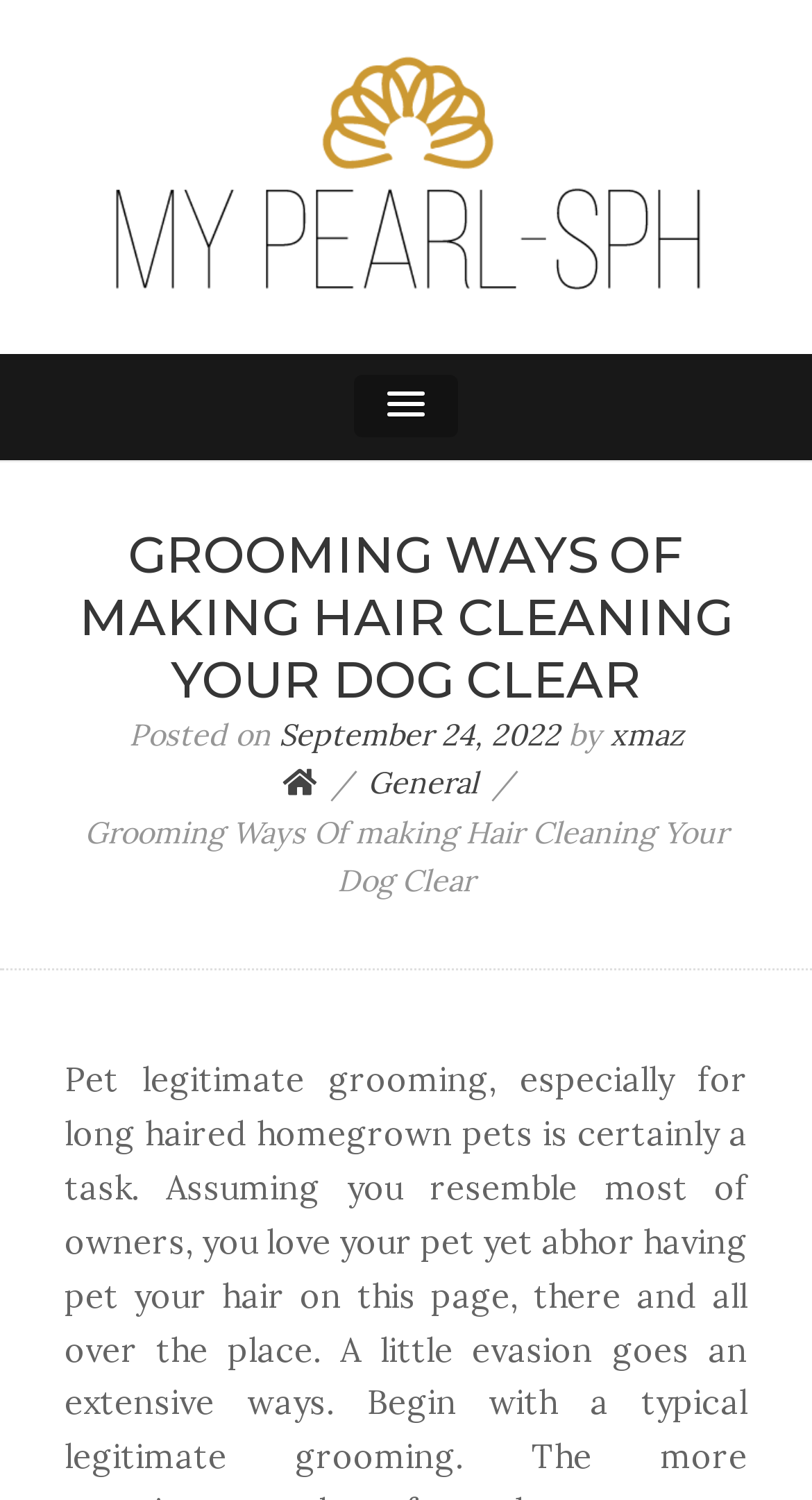Identify the bounding box for the element characterized by the following description: "September 24, 2022September 29, 2022".

[0.344, 0.478, 0.69, 0.503]